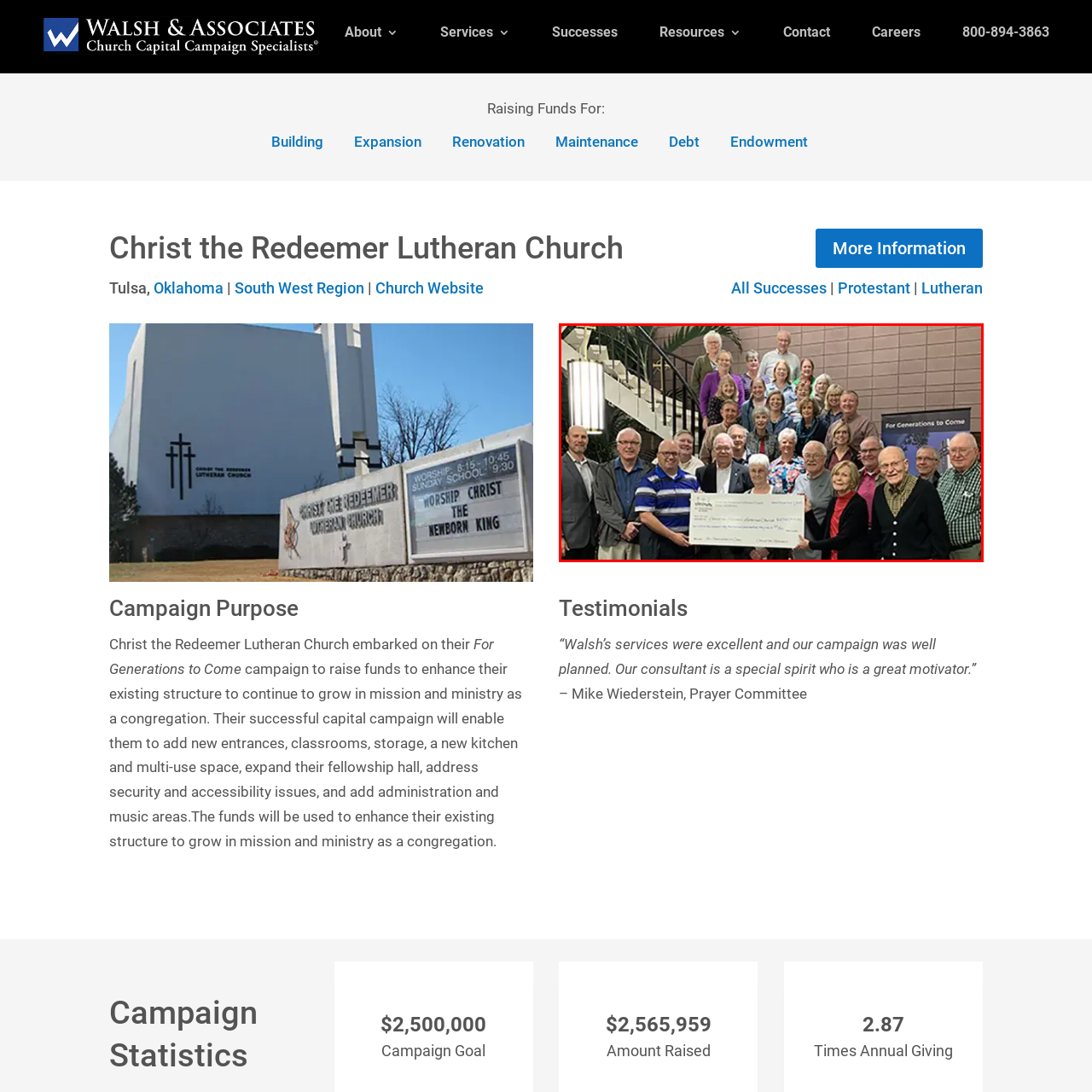Is the group in the image diverse?
Direct your attention to the area of the image outlined in red and provide a detailed response based on the visual information available.

The image shows a diverse group, which includes both men and women of varying ages, standing united with smiles, reflecting their collective achievement and commitment to the church's growth.